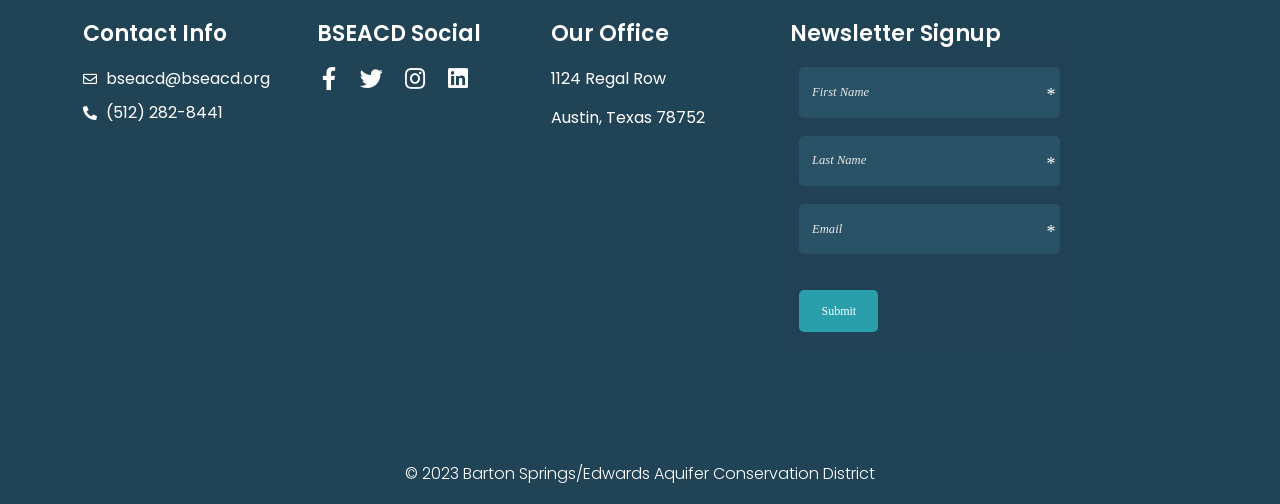What is the purpose of the 'Newsletter Signup' section?
Provide a concise answer using a single word or phrase based on the image.

To sign up for a newsletter